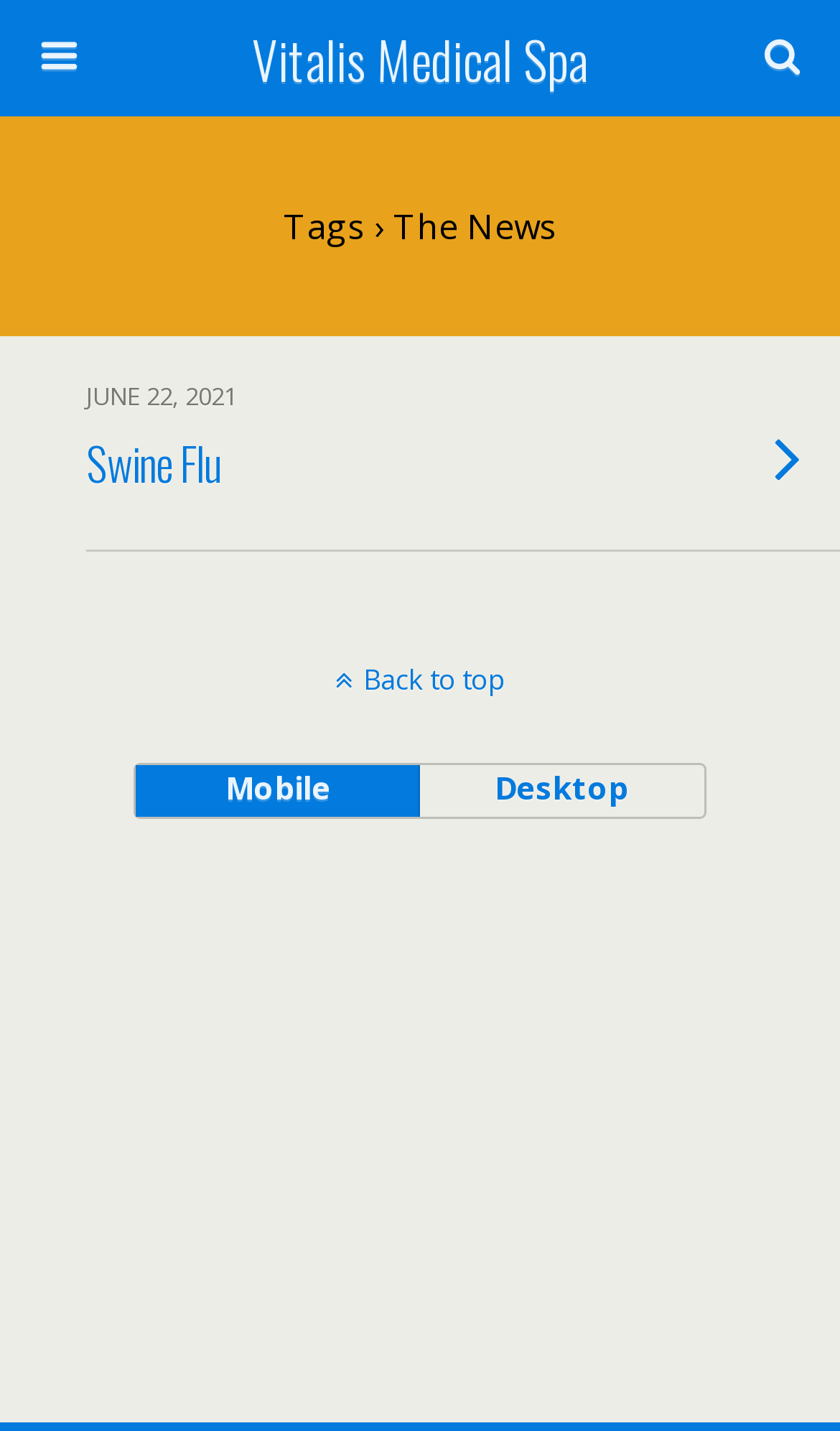What is the purpose of the search box?
Answer the question based on the image using a single word or a brief phrase.

Search website